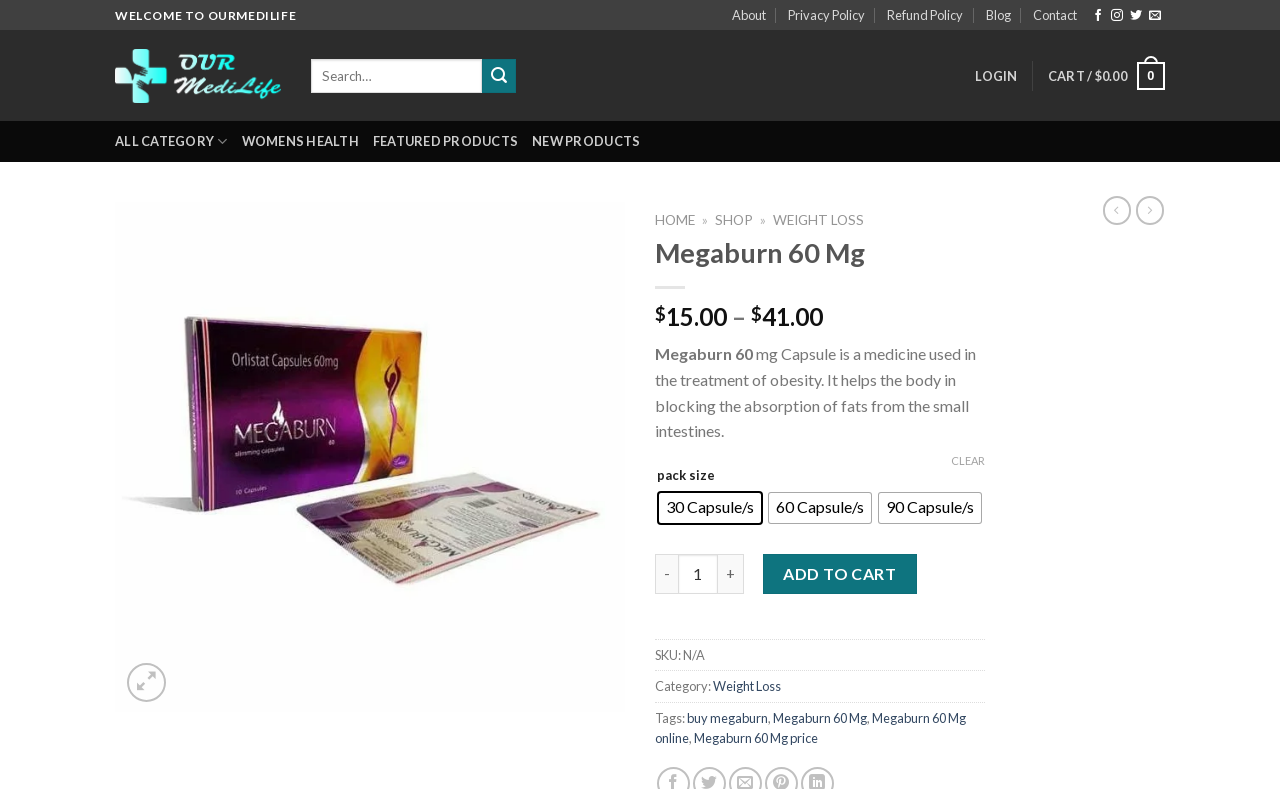Please examine the image and provide a detailed answer to the question: How many pack sizes are available for Megaburn 60 Mg?

The webpage provides a radiogroup for selecting the pack size, which includes three options: 30 Capsule/s, 60 Capsule/s, and 90 Capsule/s. Therefore, there are three pack sizes available for Megaburn 60 Mg.